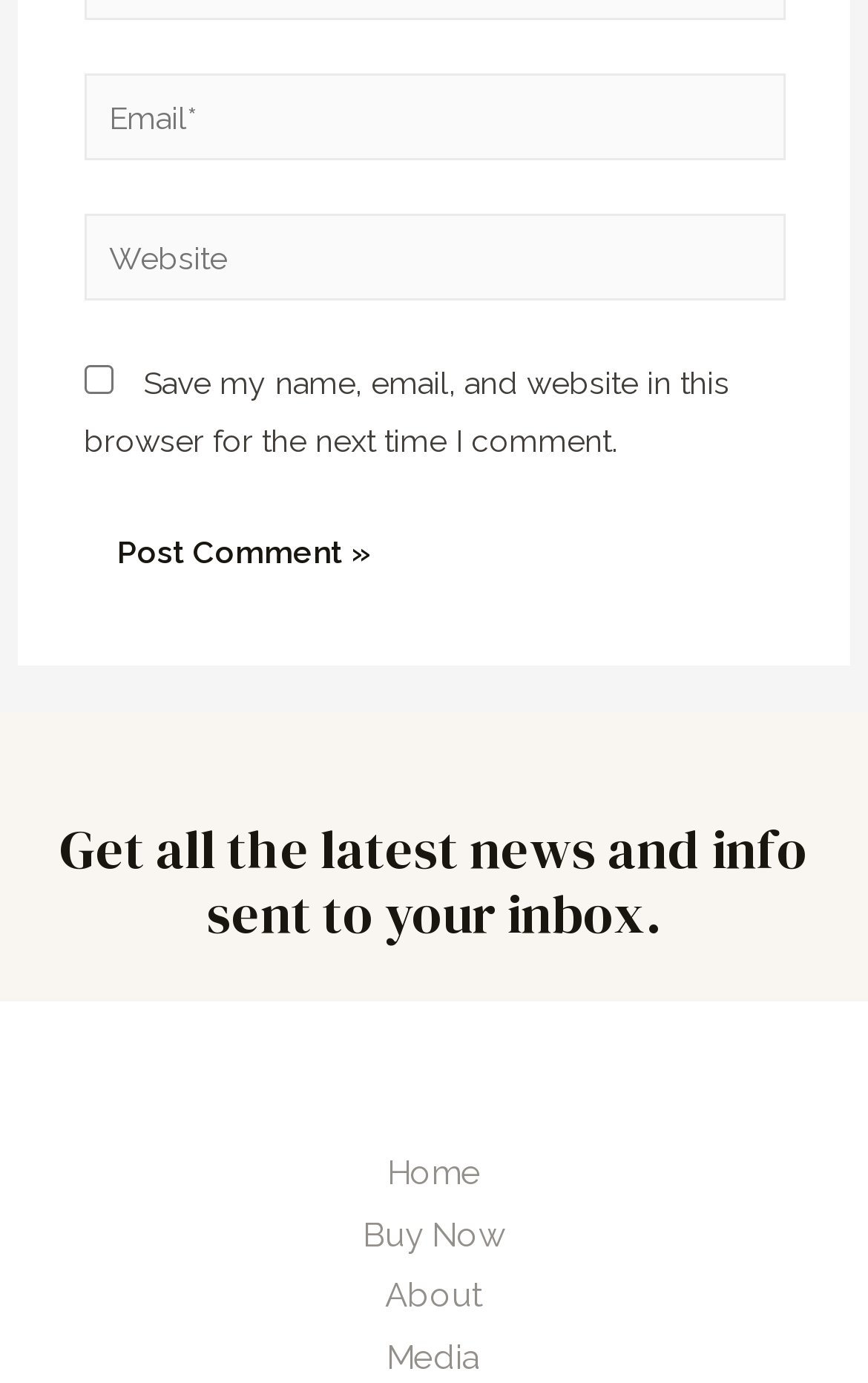Locate the bounding box coordinates of the area where you should click to accomplish the instruction: "View user profile".

None